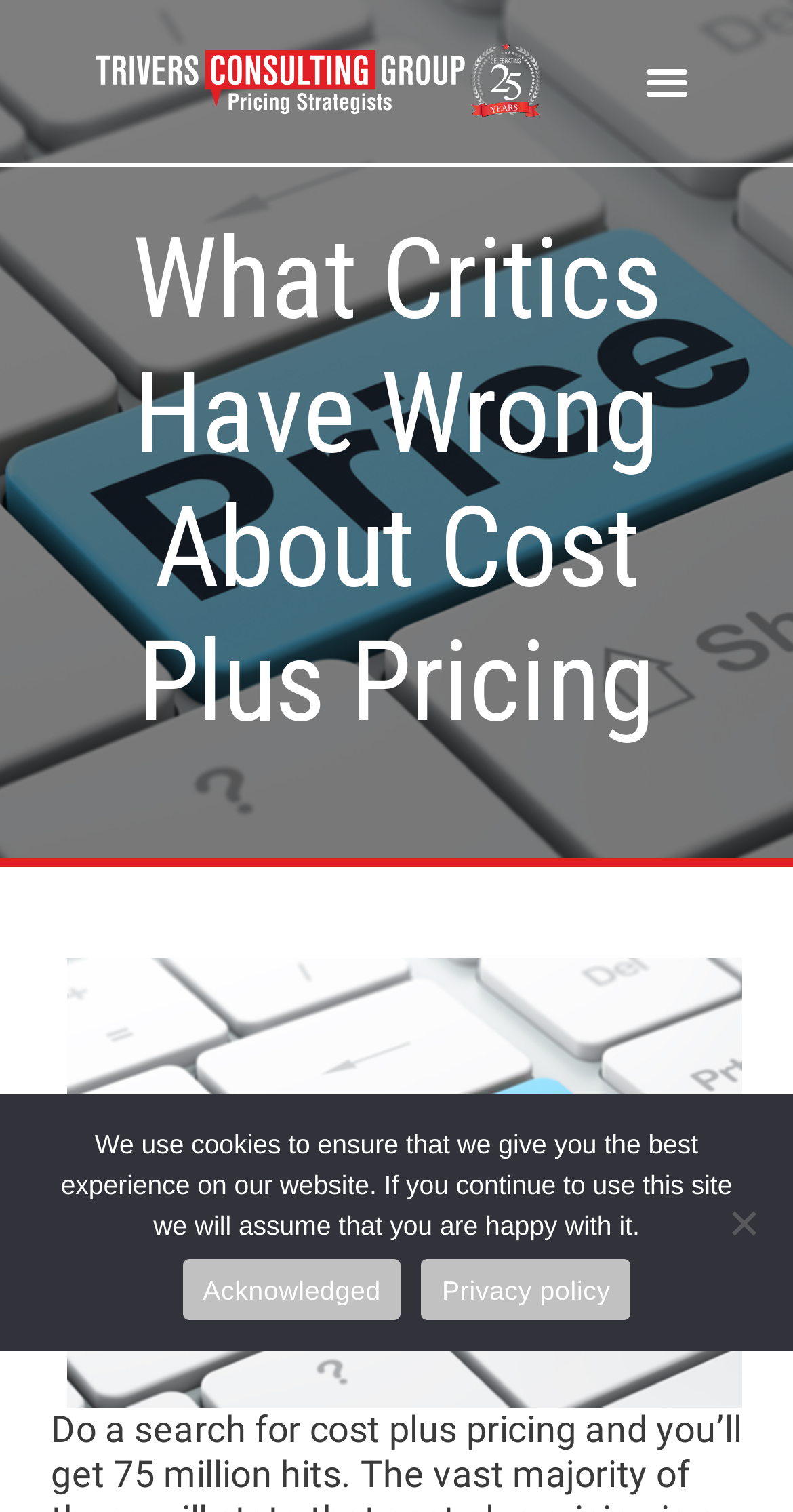Given the description of the UI element: "Privacy policy", predict the bounding box coordinates in the form of [left, top, right, bottom], with each value being a float between 0 and 1.

[0.532, 0.833, 0.796, 0.873]